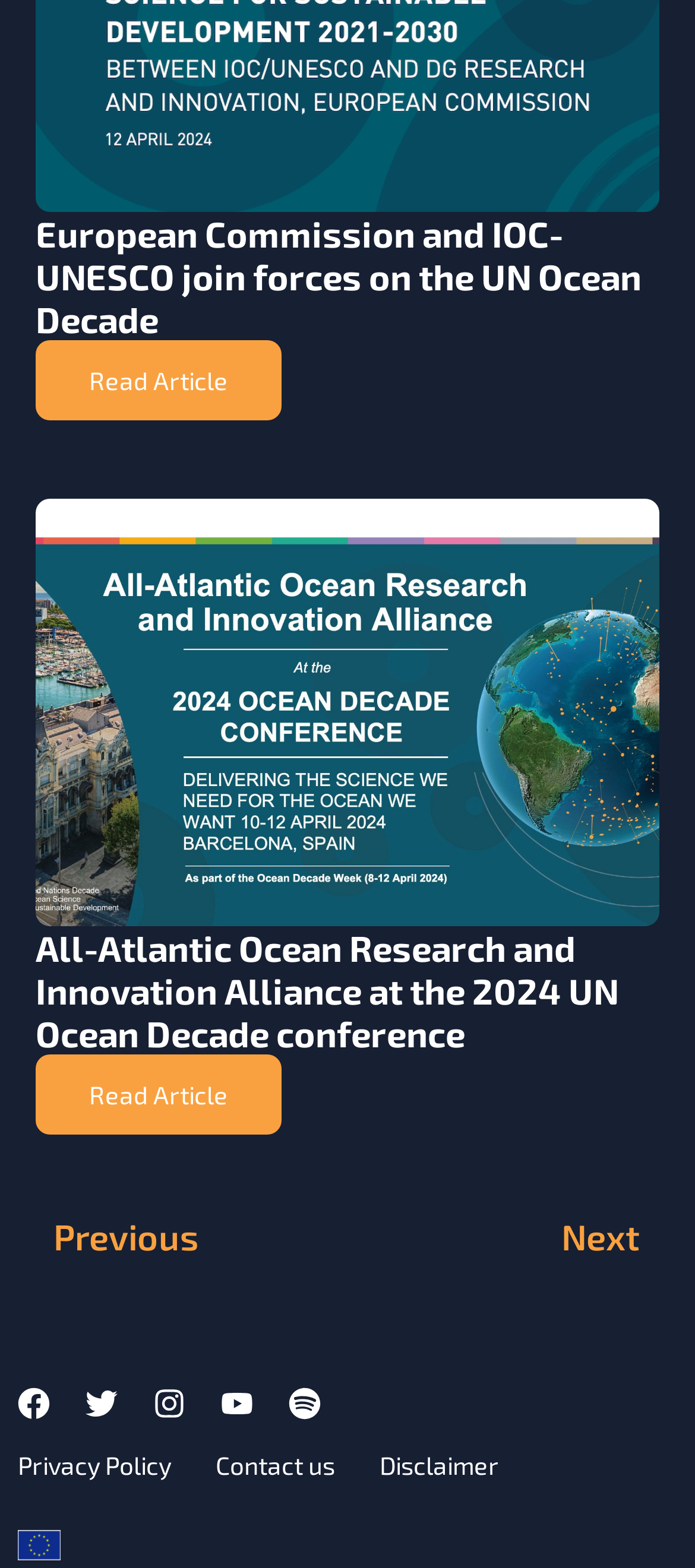Determine the bounding box coordinates of the clickable region to follow the instruction: "Follow on Facebook".

[0.026, 0.885, 0.072, 0.905]